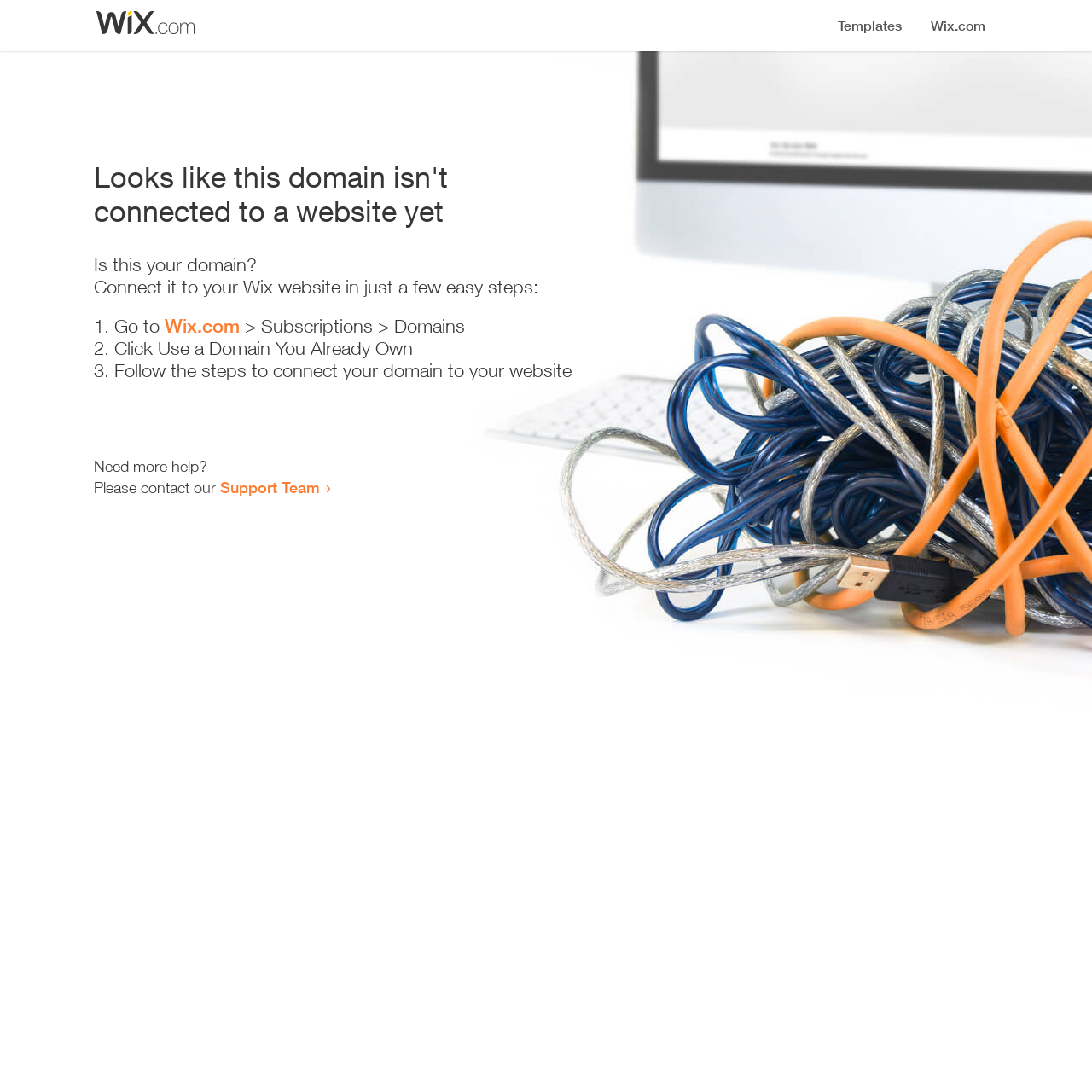What is the first step to connect the domain to a website?
Provide a short answer using one word or a brief phrase based on the image.

Go to Wix.com